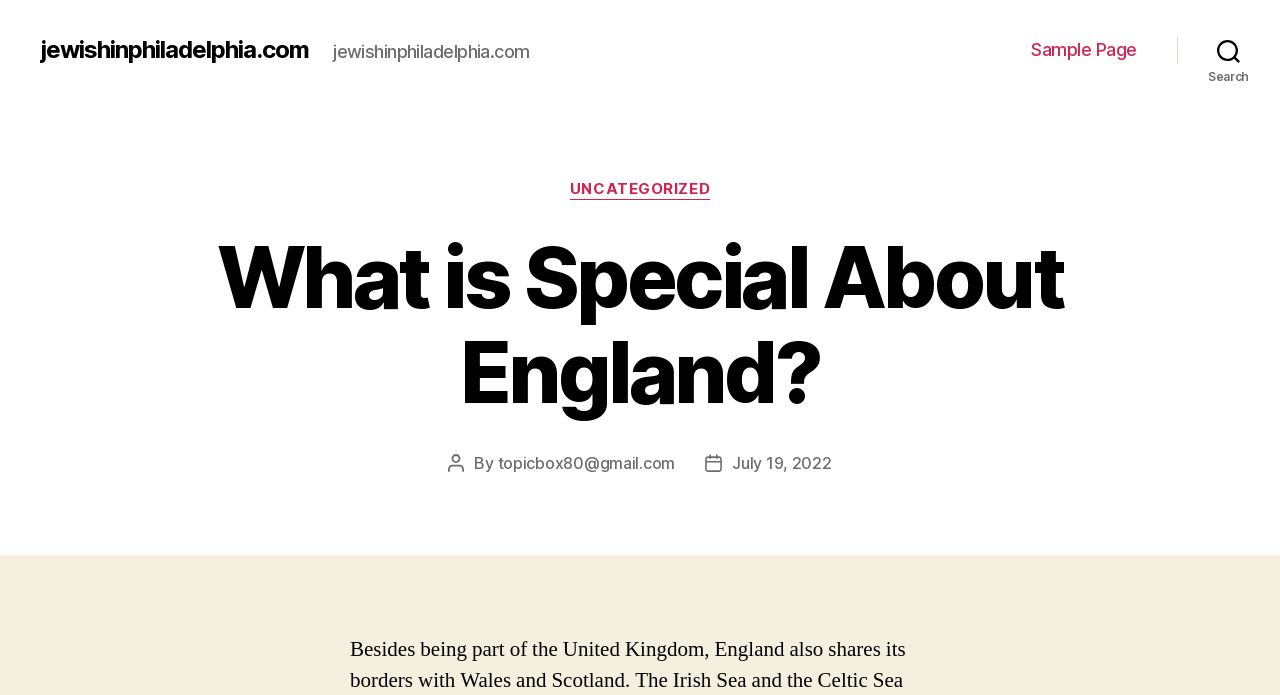What is the text of the webpage's headline?

What is Special About England?